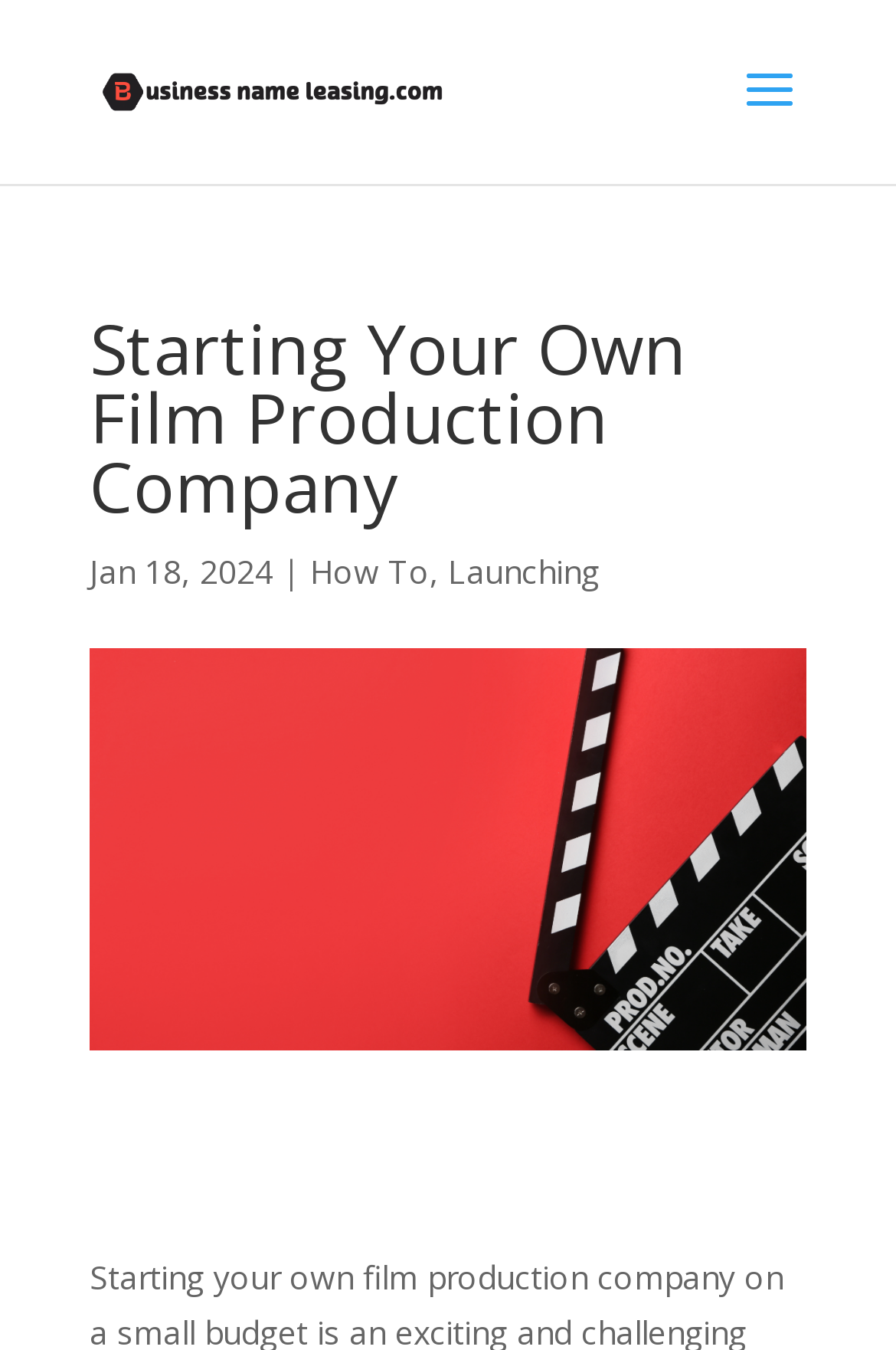What is the purpose of the webpage?
Answer the question in a detailed and comprehensive manner.

Based on the content of the webpage, including the main heading and the links, I inferred that the purpose of the webpage is to provide information and resources on film production, specifically on starting one's own film production company.